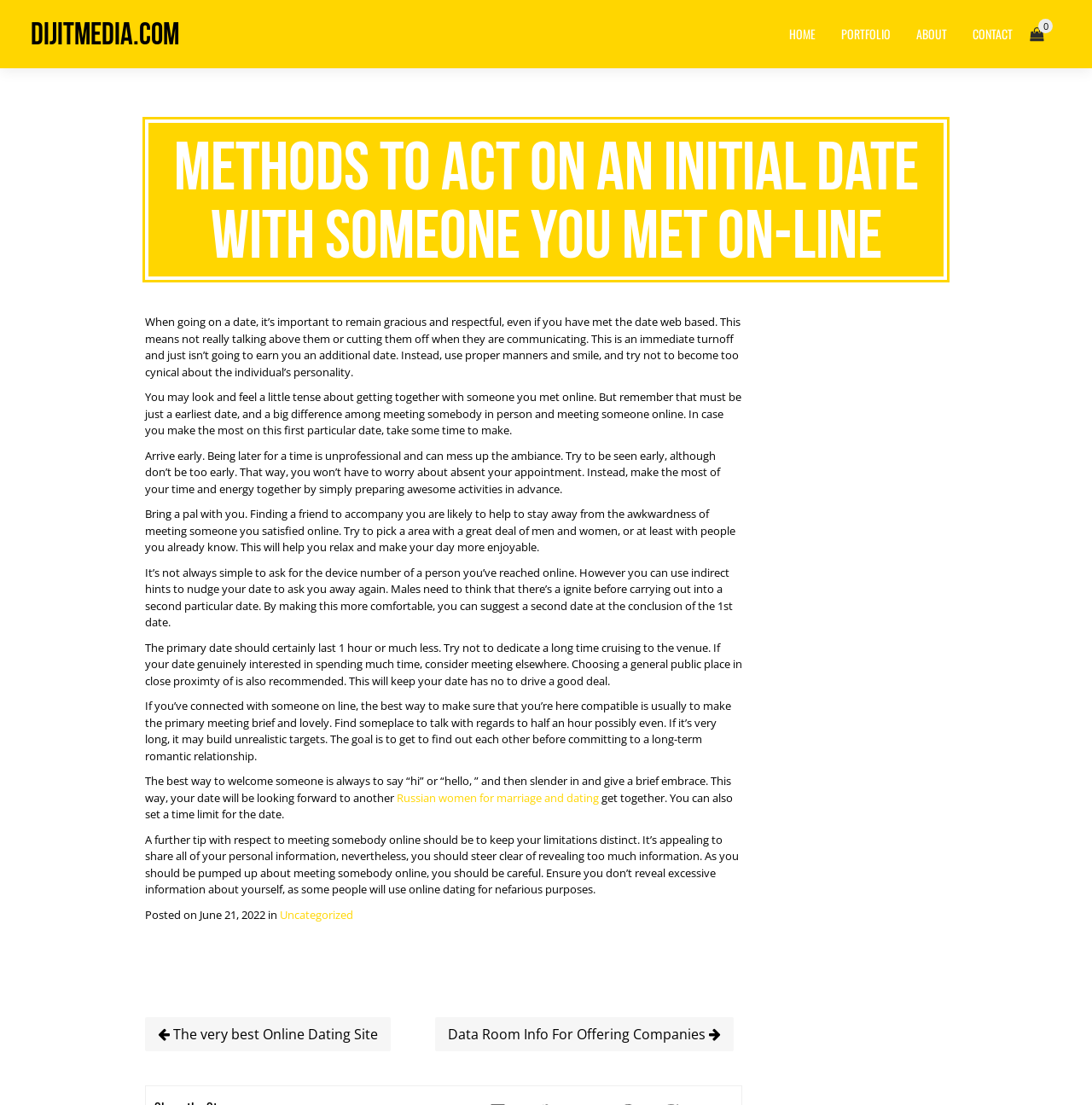Identify the bounding box coordinates of the section to be clicked to complete the task described by the following instruction: "Read the article about Sita Dahal Women’s International Kabaddi Championship". The coordinates should be four float numbers between 0 and 1, formatted as [left, top, right, bottom].

None